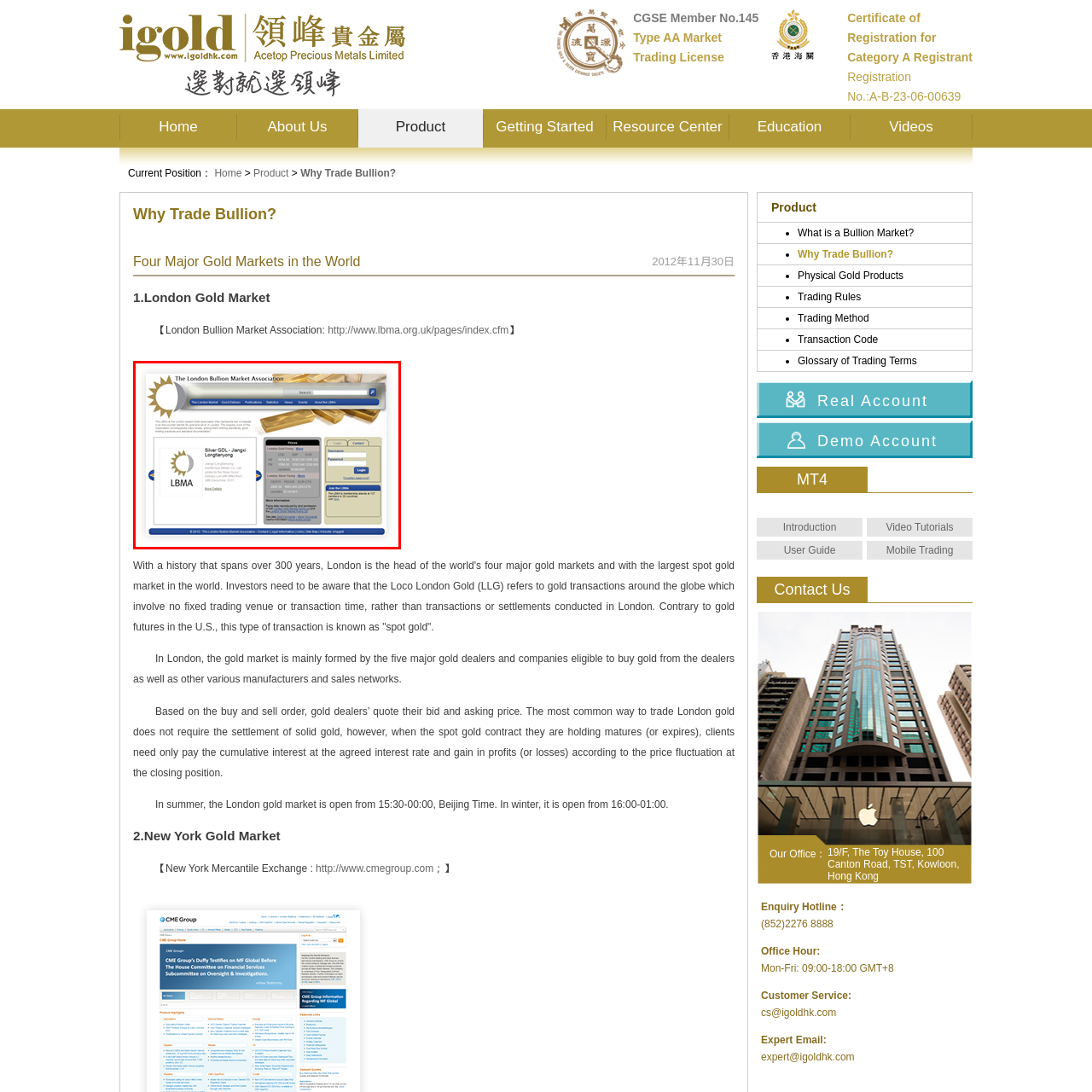What is the purpose of the login area?
Examine the image within the red bounding box and provide a comprehensive answer to the question.

The login area on the right side of the webpage is intended for users, likely traders and investors, to access their accounts and utilize the resources and services provided by the LBMA, which is a key functionality of the webpage.